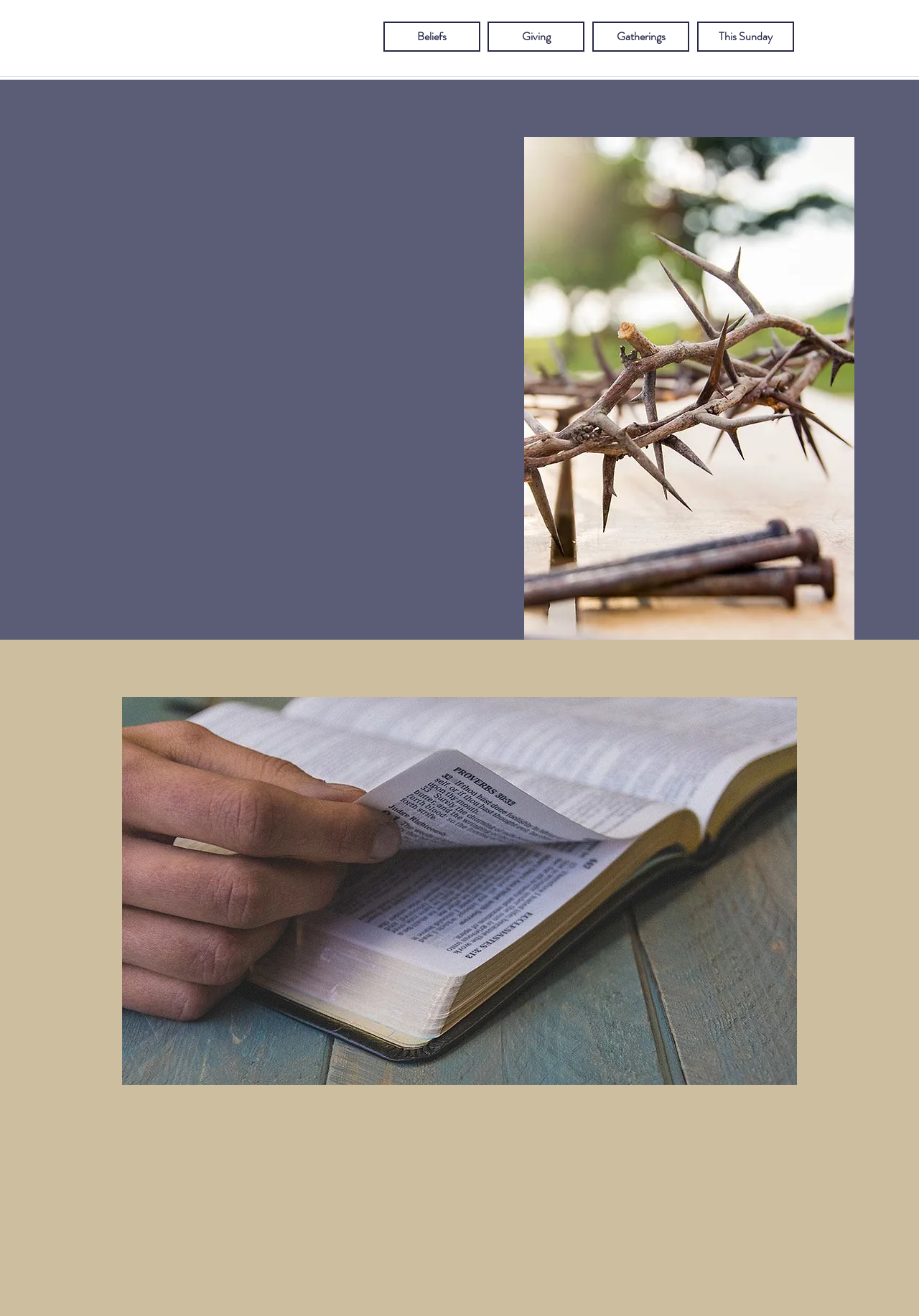Respond with a single word or phrase for the following question: 
What is the topic of the webpage?

Beliefs